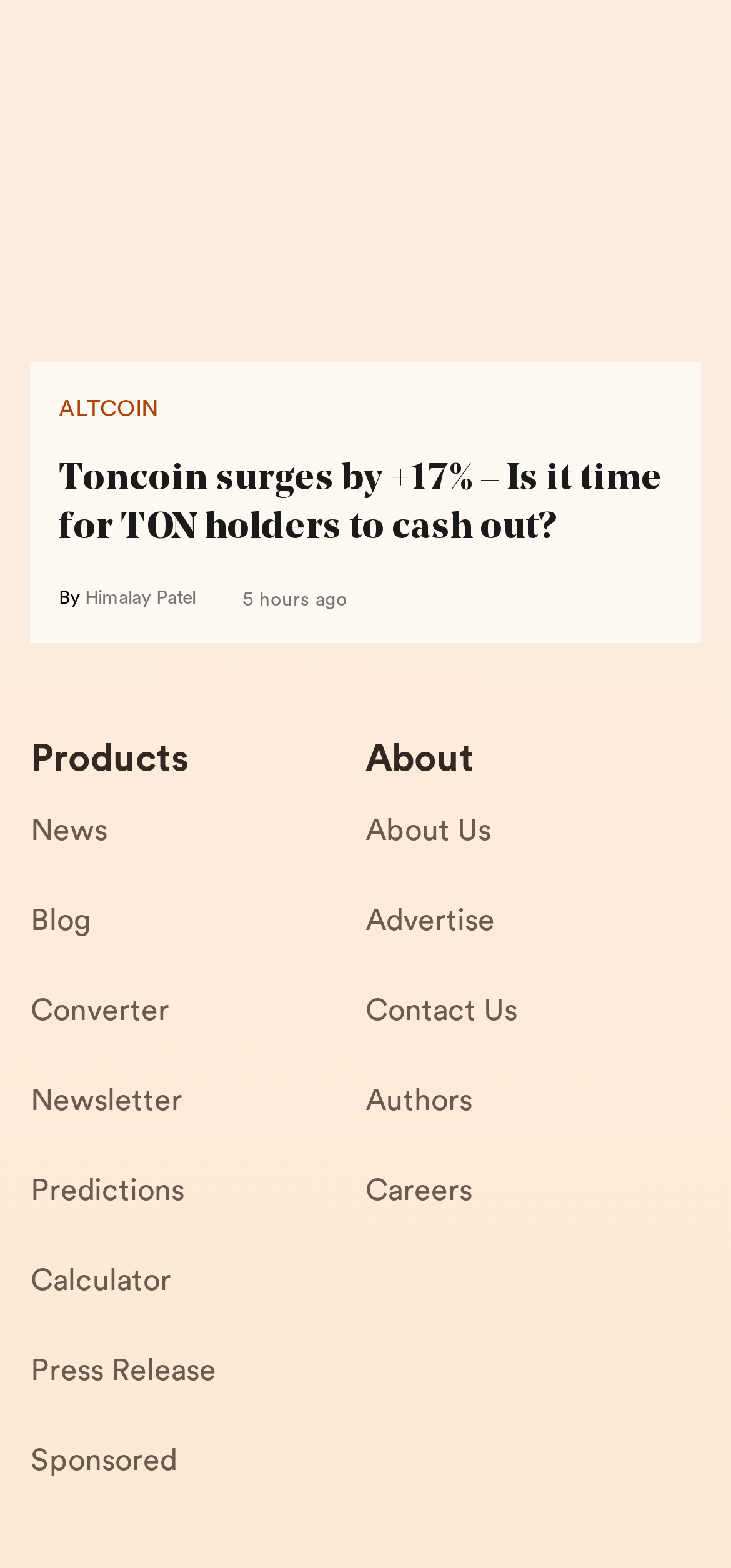Analyze the image and answer the question with as much detail as possible: 
What is the time frame of the latest article?

I found the time frame of the latest article by looking at the text '5 hours ago' which is next to the author's name and the text 'By'.